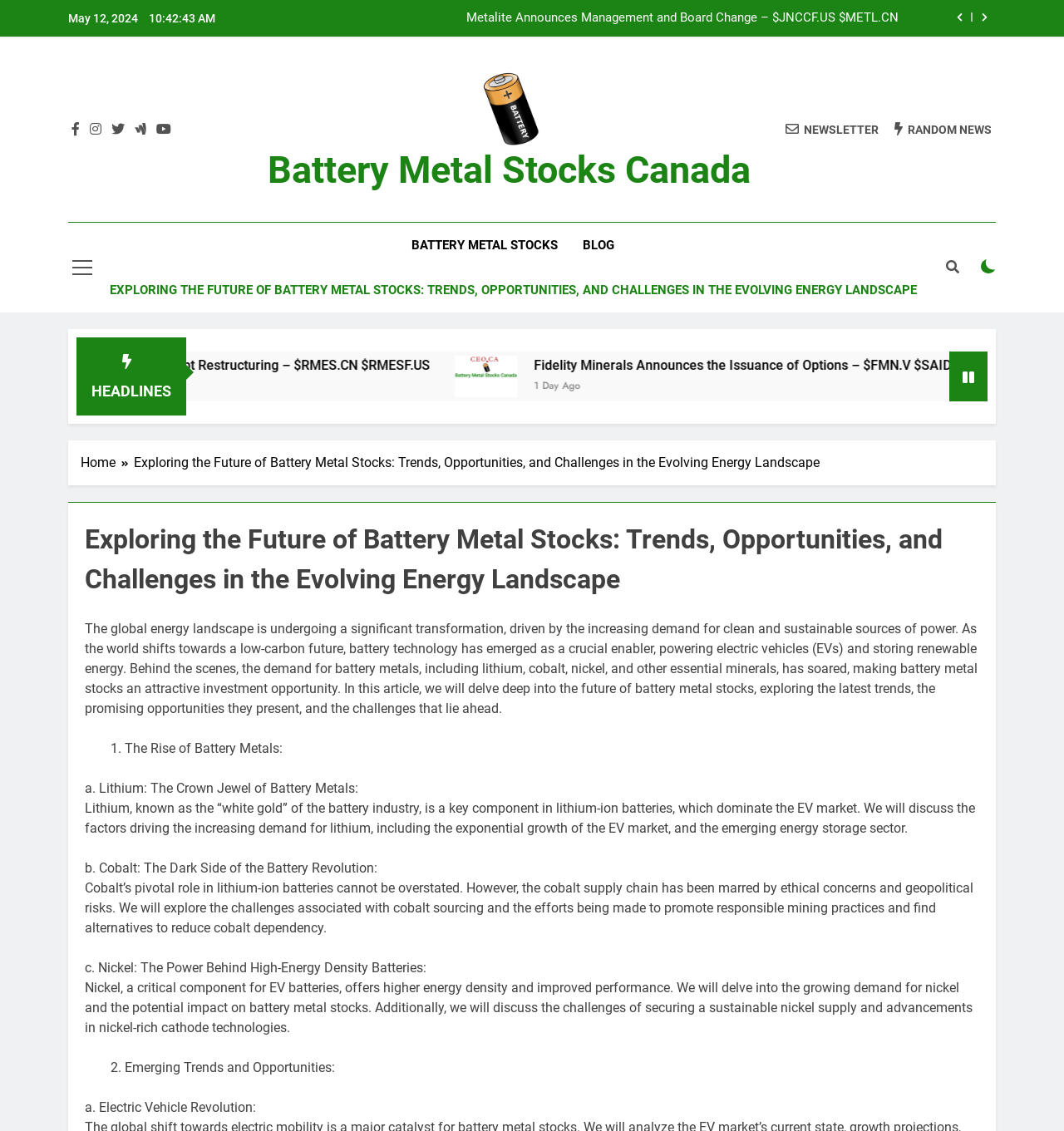Using the information shown in the image, answer the question with as much detail as possible: What is the topic of the article?

I read the title of the article and found that it is about 'Exploring the Future of Battery Metal Stocks: Trends, Opportunities, and Challenges in the Evolving Energy Landscape'.